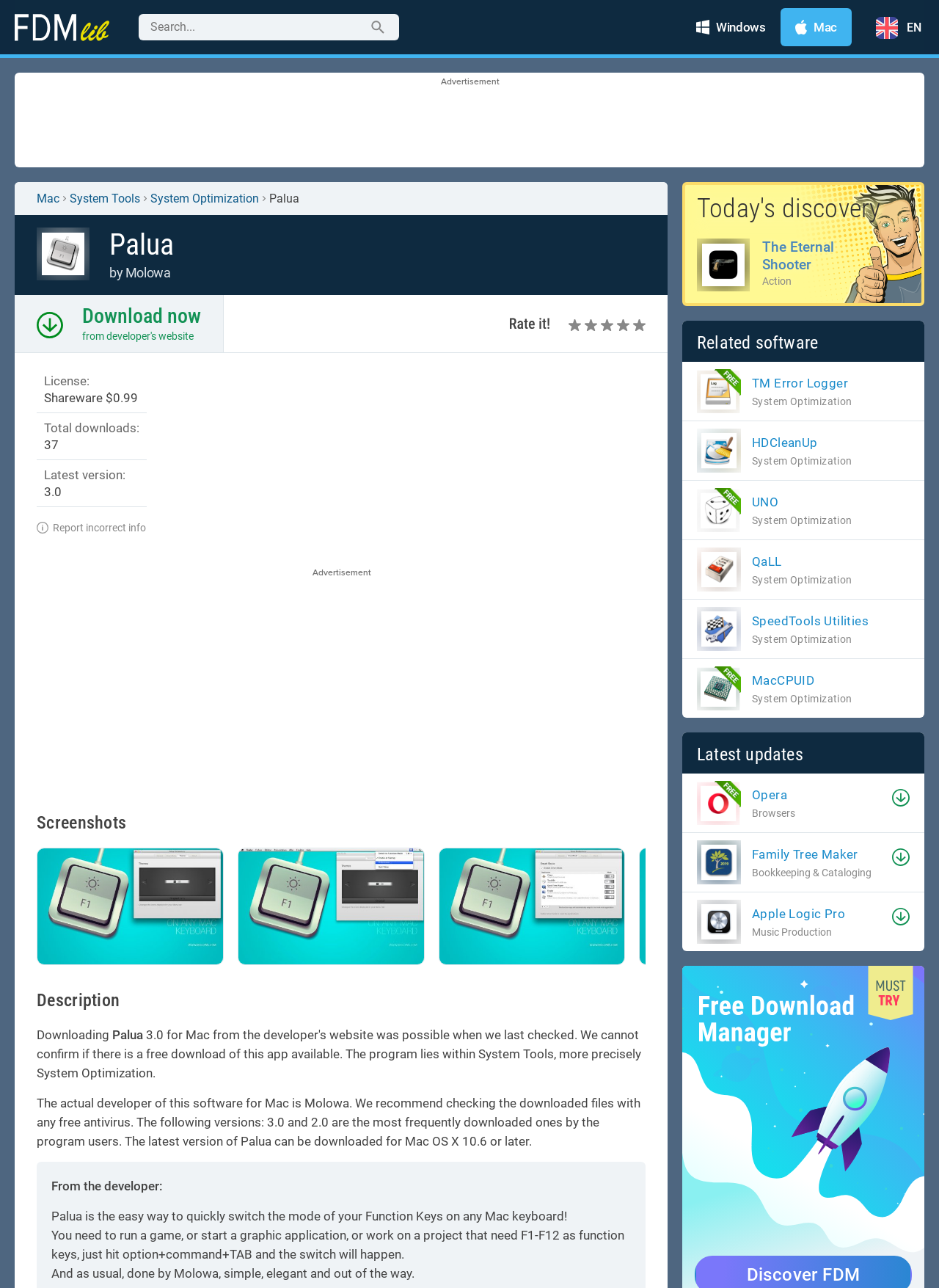What is the developer of the software Palua?
Refer to the image and give a detailed response to the question.

The developer of the software Palua is Molowa, which is mentioned in the webpage as 'by Molowa' and also in the description 'The actual developer of this software for Mac is Molowa'.